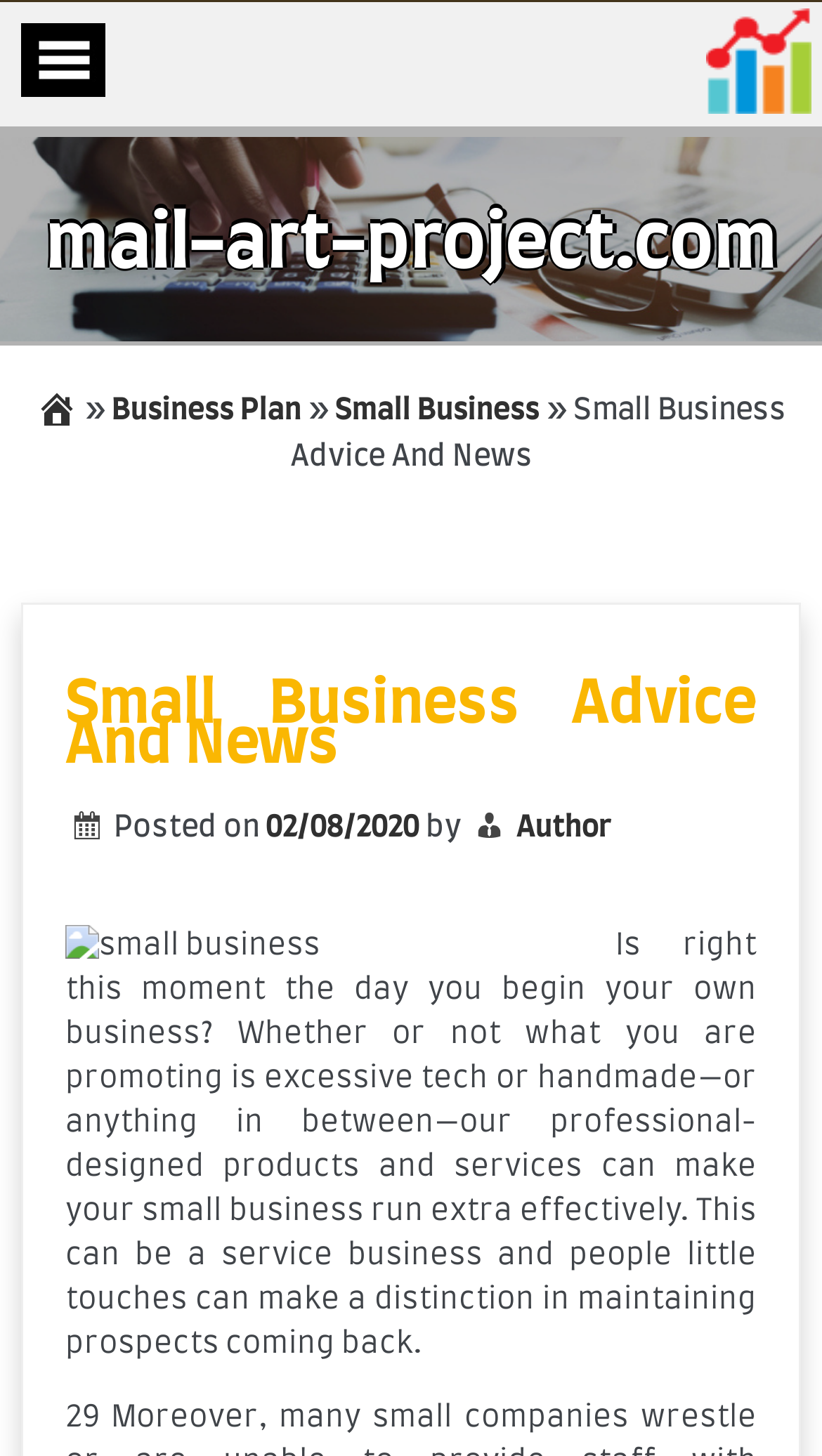Please provide a comprehensive answer to the question below using the information from the image: What is the purpose of the products and services offered?

The purpose of the products and services offered is to make small business run more effectively, as stated in the text 'our professional-designed products and services can make your small business run extra effectively'.